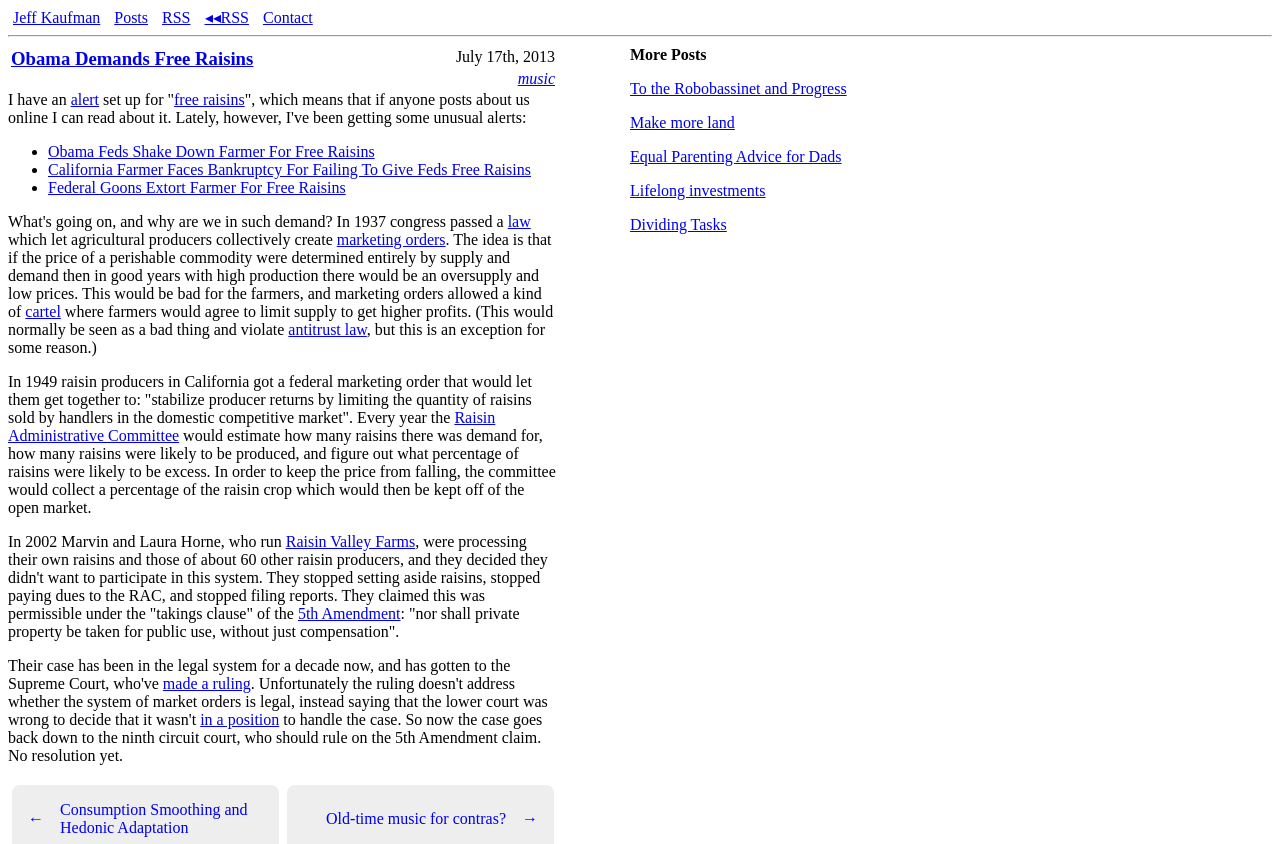Determine the bounding box coordinates for the HTML element mentioned in the following description: "music". The coordinates should be a list of four floats ranging from 0 to 1, represented as [left, top, right, bottom].

[0.404, 0.083, 0.434, 0.103]